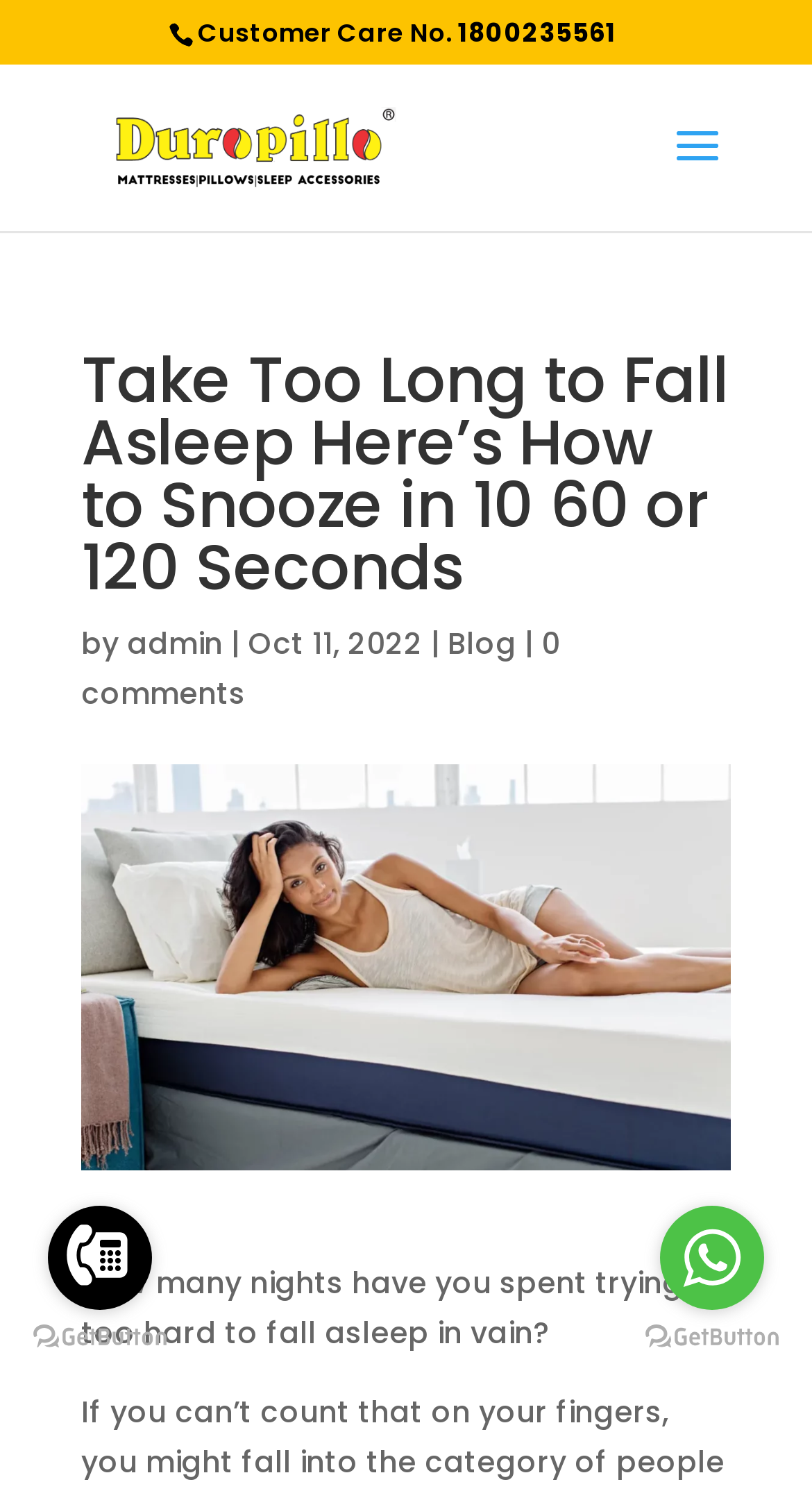Please specify the bounding box coordinates of the element that should be clicked to execute the given instruction: 'Go to whatsapp'. Ensure the coordinates are four float numbers between 0 and 1, expressed as [left, top, right, bottom].

[0.813, 0.805, 0.941, 0.874]